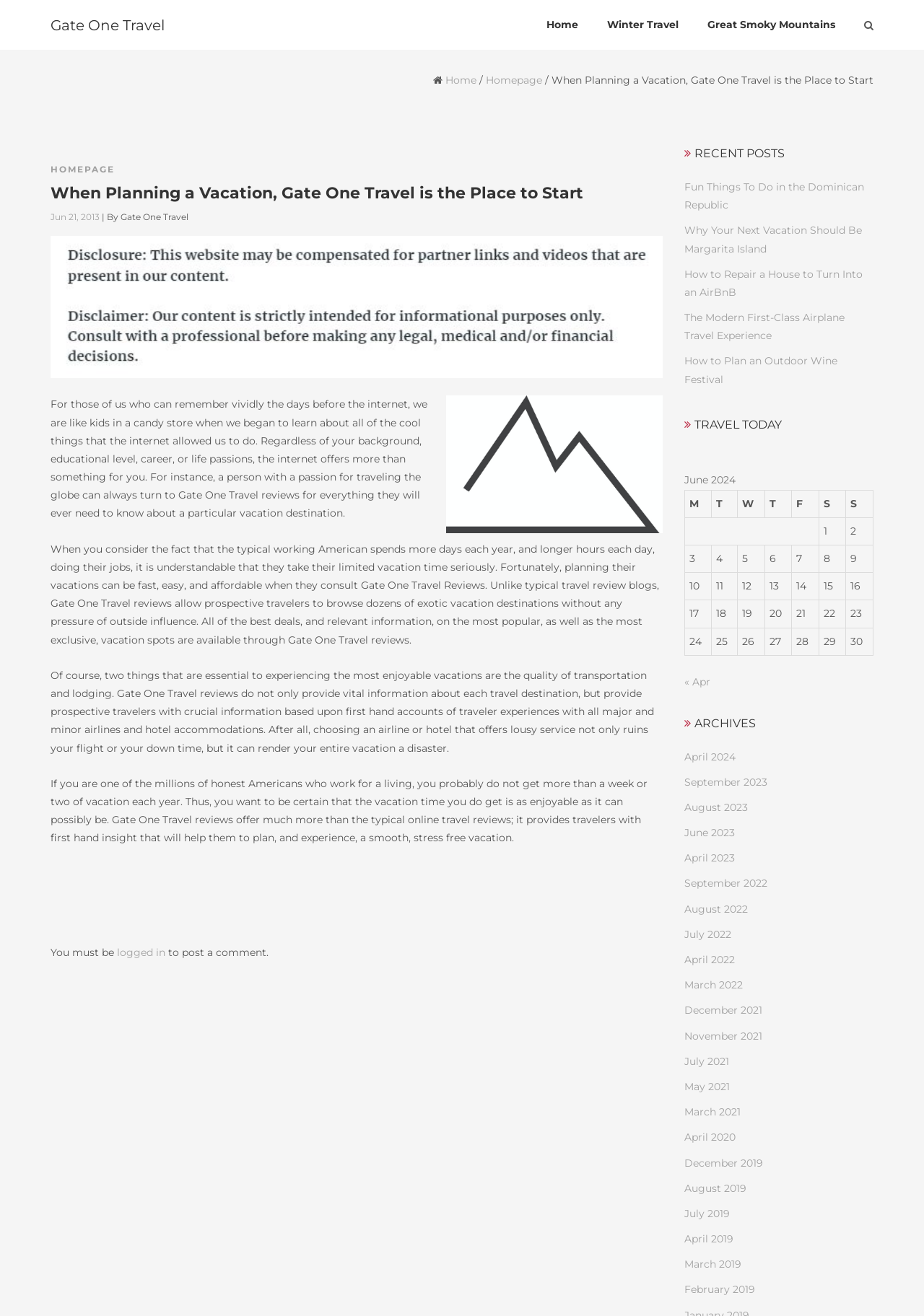Pinpoint the bounding box coordinates of the clickable element needed to complete the instruction: "click on the 'Gate One Travel' link". The coordinates should be provided as four float numbers between 0 and 1: [left, top, right, bottom].

[0.055, 0.013, 0.198, 0.024]